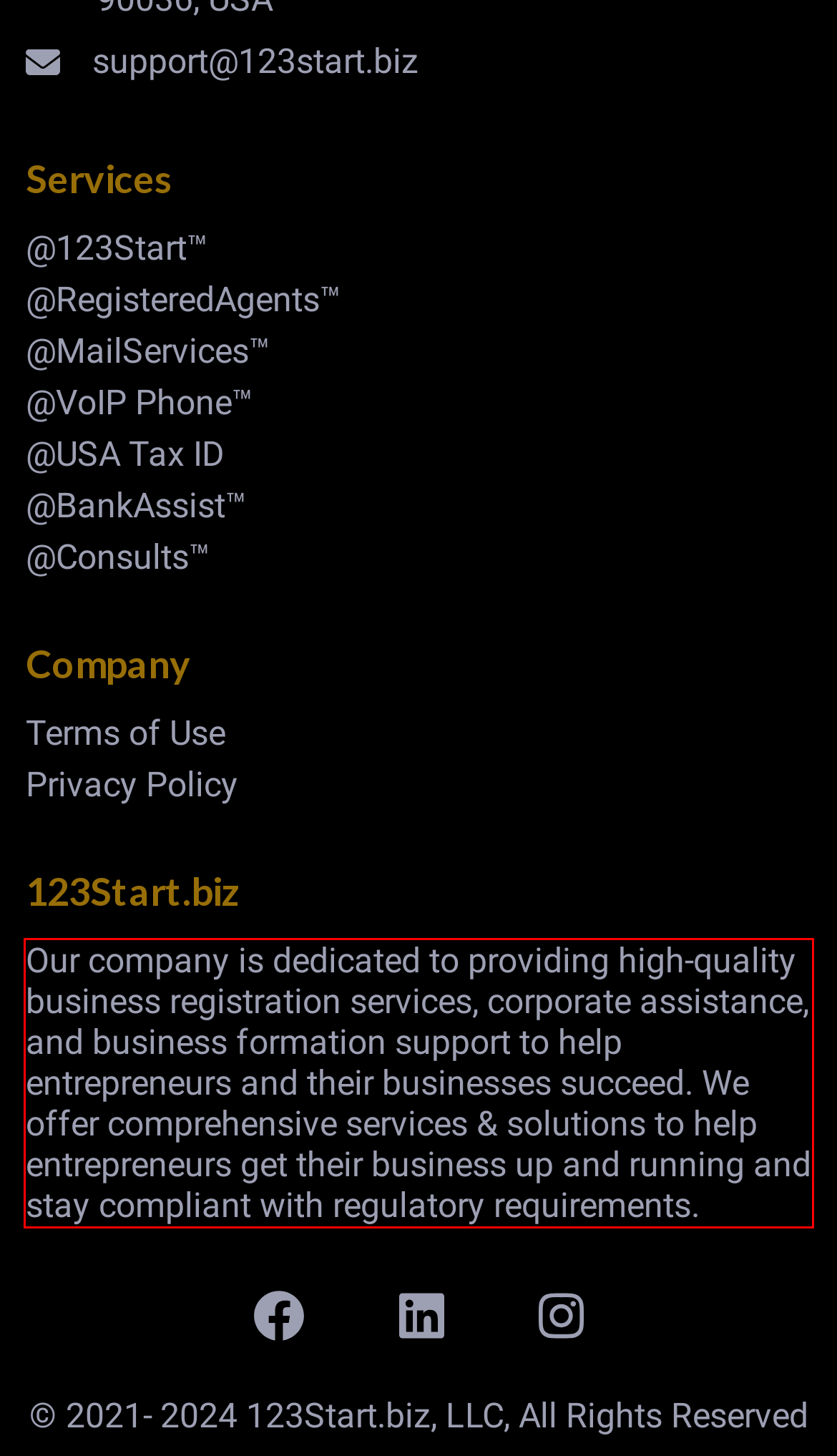You are provided with a webpage screenshot that includes a red rectangle bounding box. Extract the text content from within the bounding box using OCR.

Our company is dedicated to providing high-quality business registration services, corporate assistance, and business formation support to help entrepreneurs and their businesses succeed. We offer comprehensive services & solutions to help entrepreneurs get their business up and running and stay compliant with regulatory requirements.